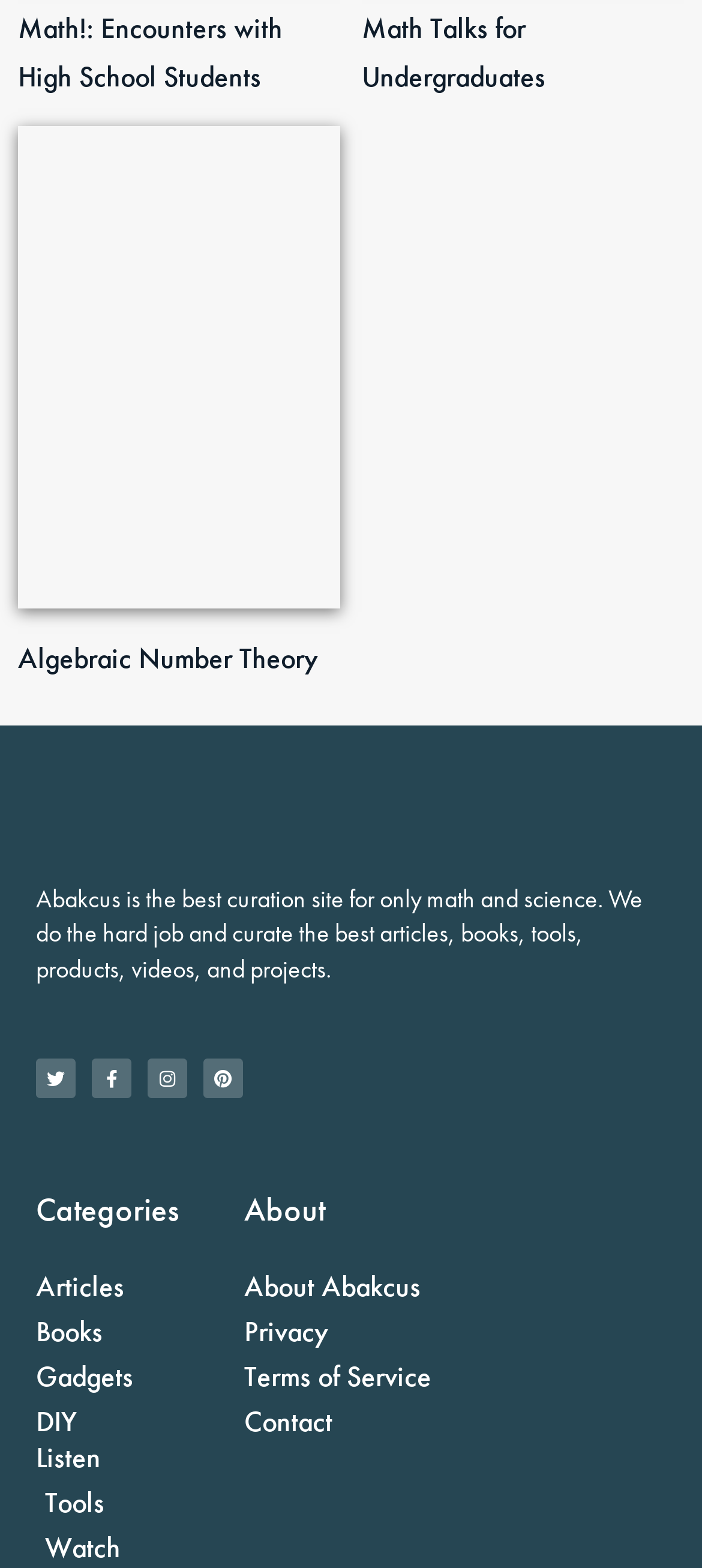Respond with a single word or short phrase to the following question: 
What is the title of the first article?

Algebraic Number Theory